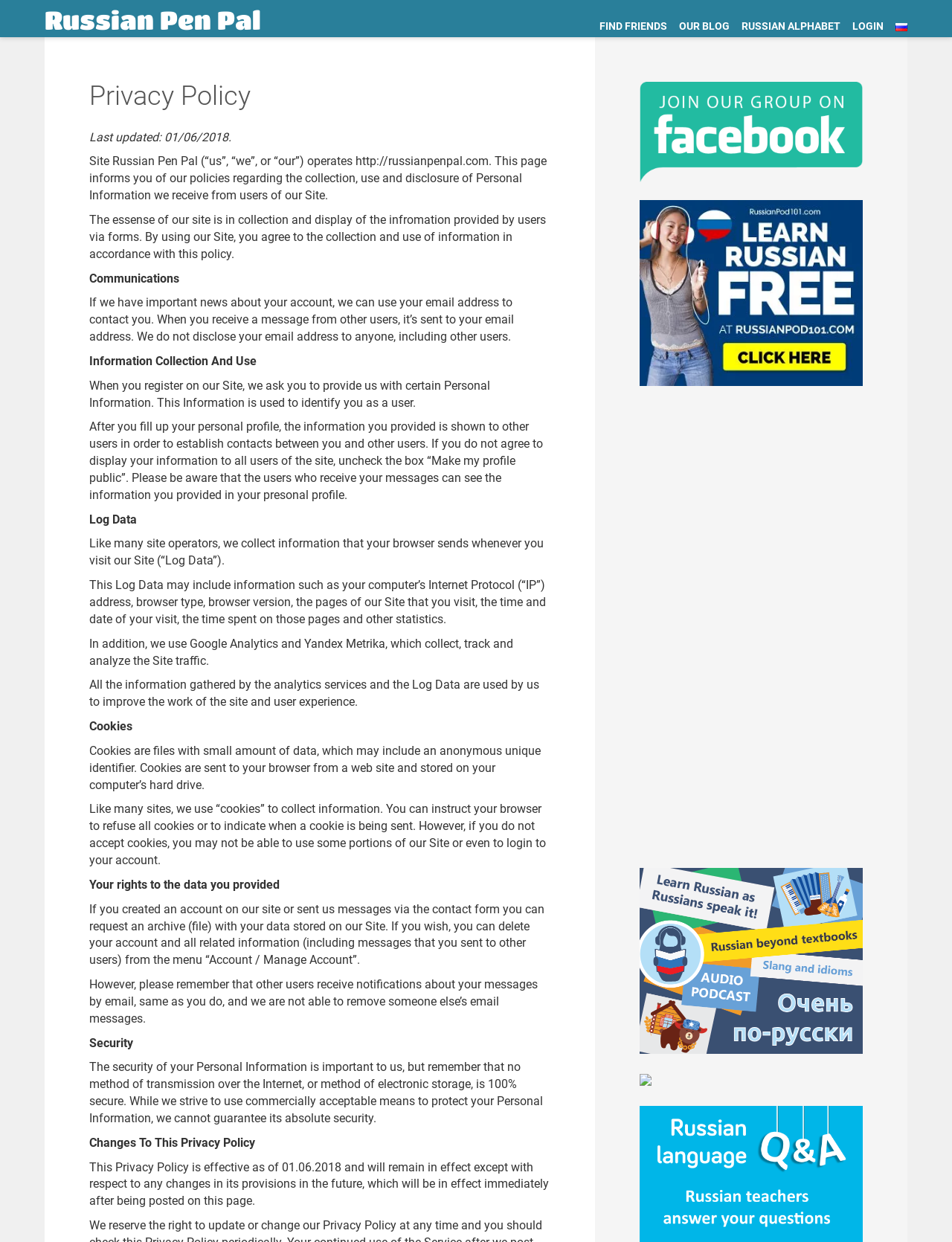What is the purpose of this website?
Look at the image and respond with a one-word or short phrase answer.

Russian Pen Pal